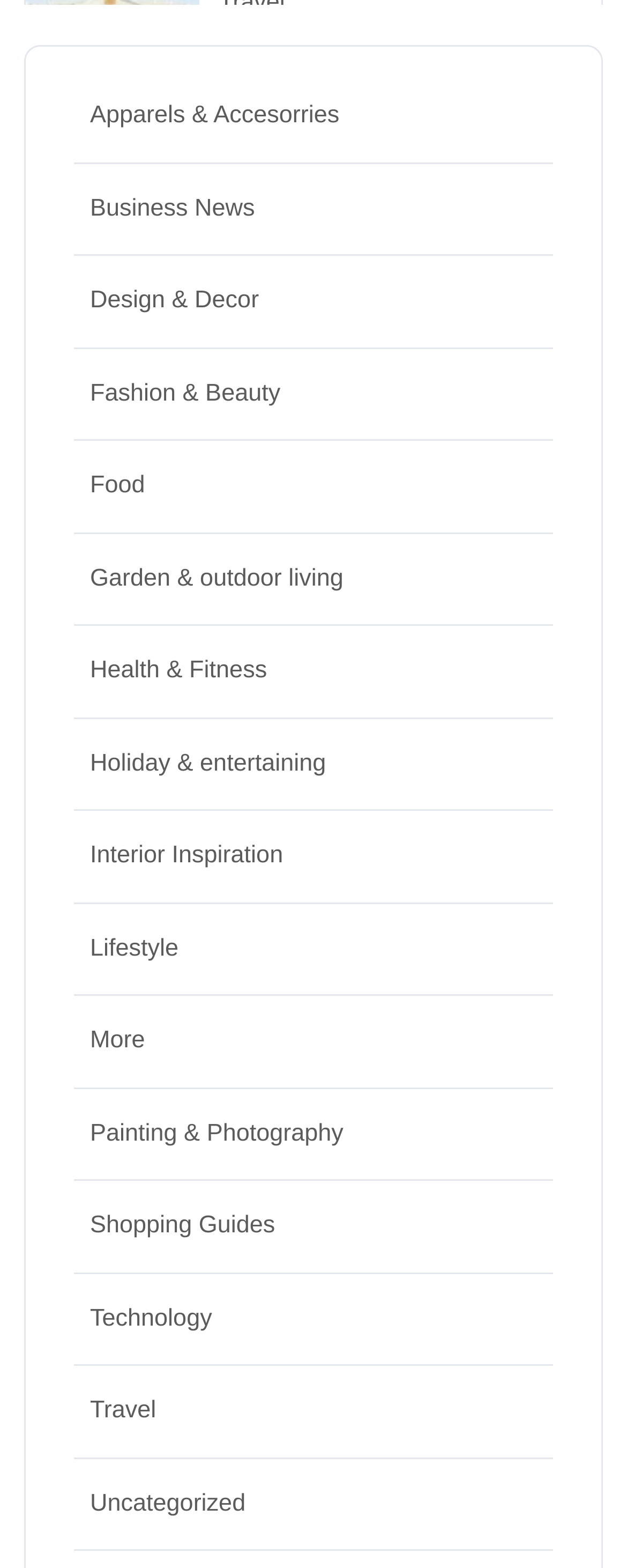What is the topic of the second article?
Please describe in detail the information shown in the image to answer the question.

I found the topic of the second article by looking at the heading 'Top 10 Hill Stations Near Erode for Your Next Getaway' which is located below the first article.